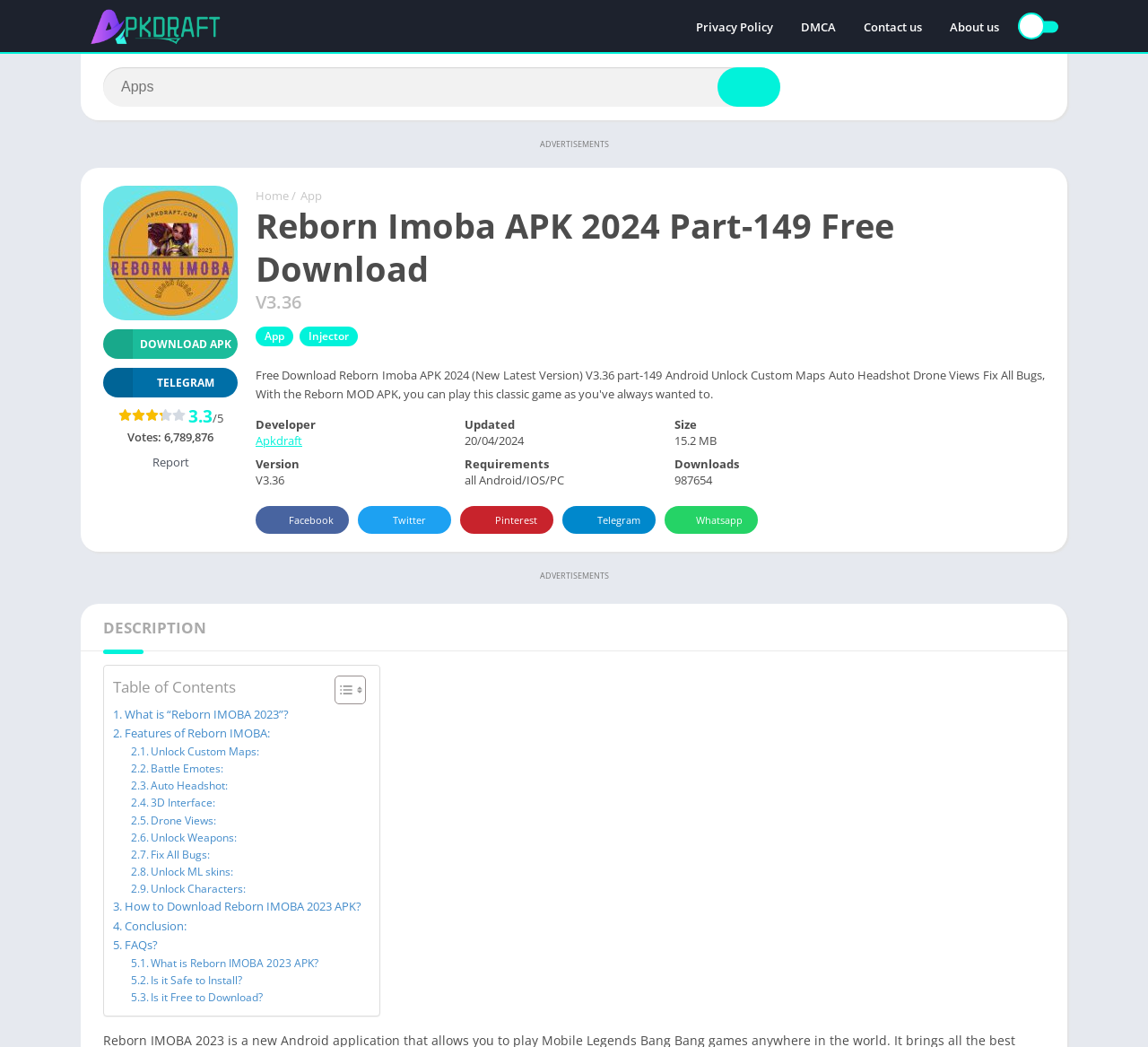Locate the bounding box coordinates of the element you need to click to accomplish the task described by this instruction: "Search for something".

[0.09, 0.064, 0.68, 0.102]